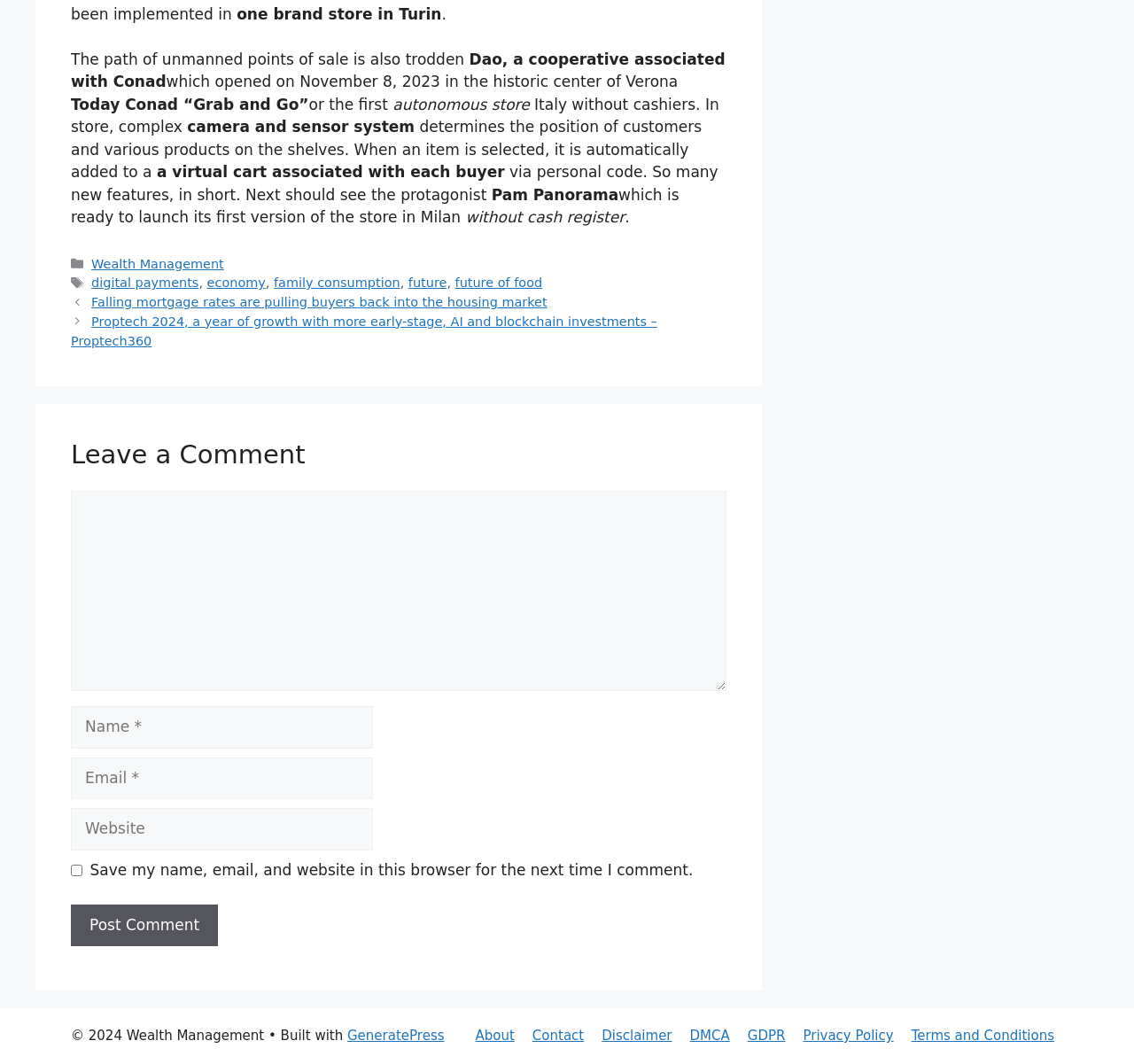Given the content of the image, can you provide a detailed answer to the question?
How many links are in the footer section?

The answer can be found by counting the number of link elements within the FooterAsNonLandmark element with the text 'Entry meta' which is located at [0.062, 0.24, 0.641, 0.33]. There are 7 link elements: 'Wealth Management', 'digital payments', 'economy', 'family consumption', 'future', 'future of food', and 'Posts'.